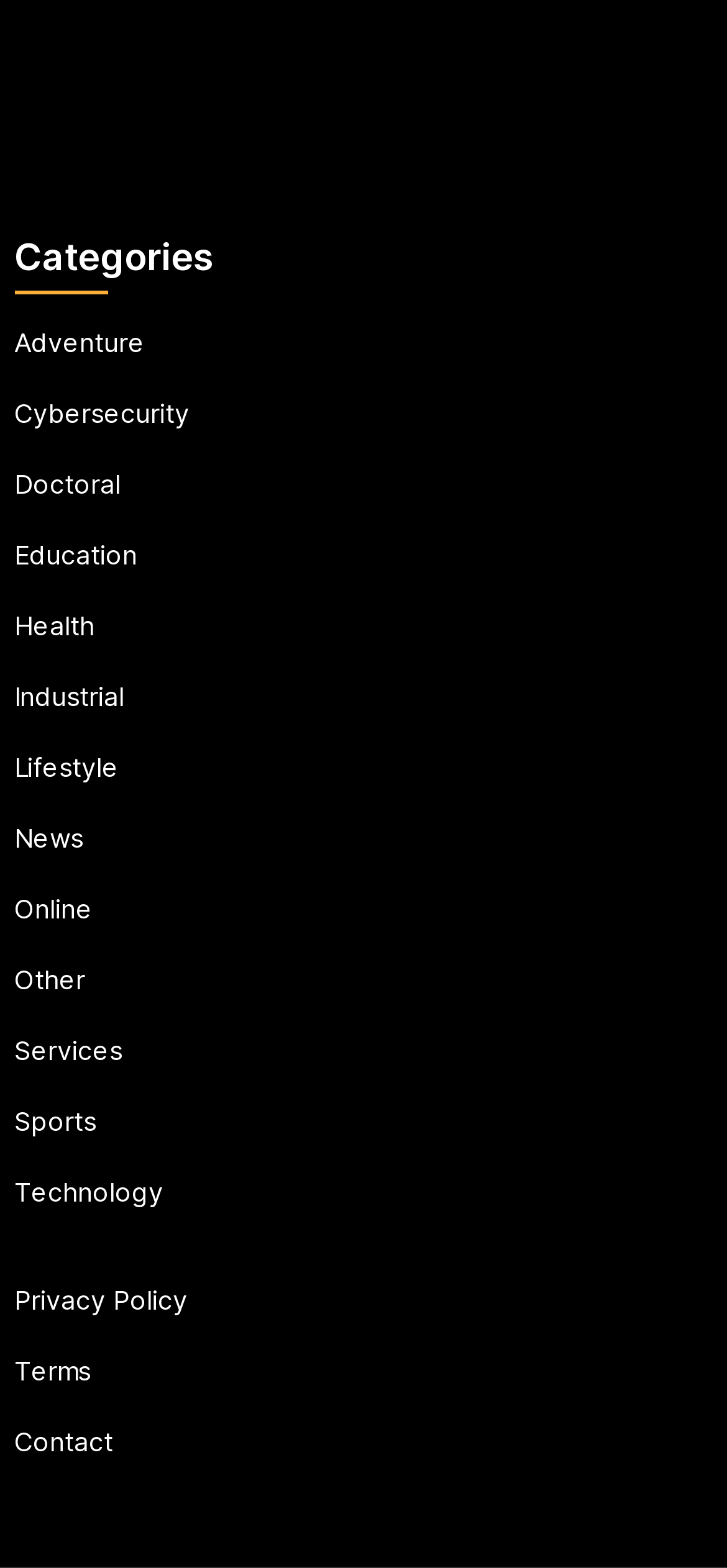From the details in the image, provide a thorough response to the question: Are there any links related to health?

I looked at the list of categories and found a link related to health, which is 'Health'.